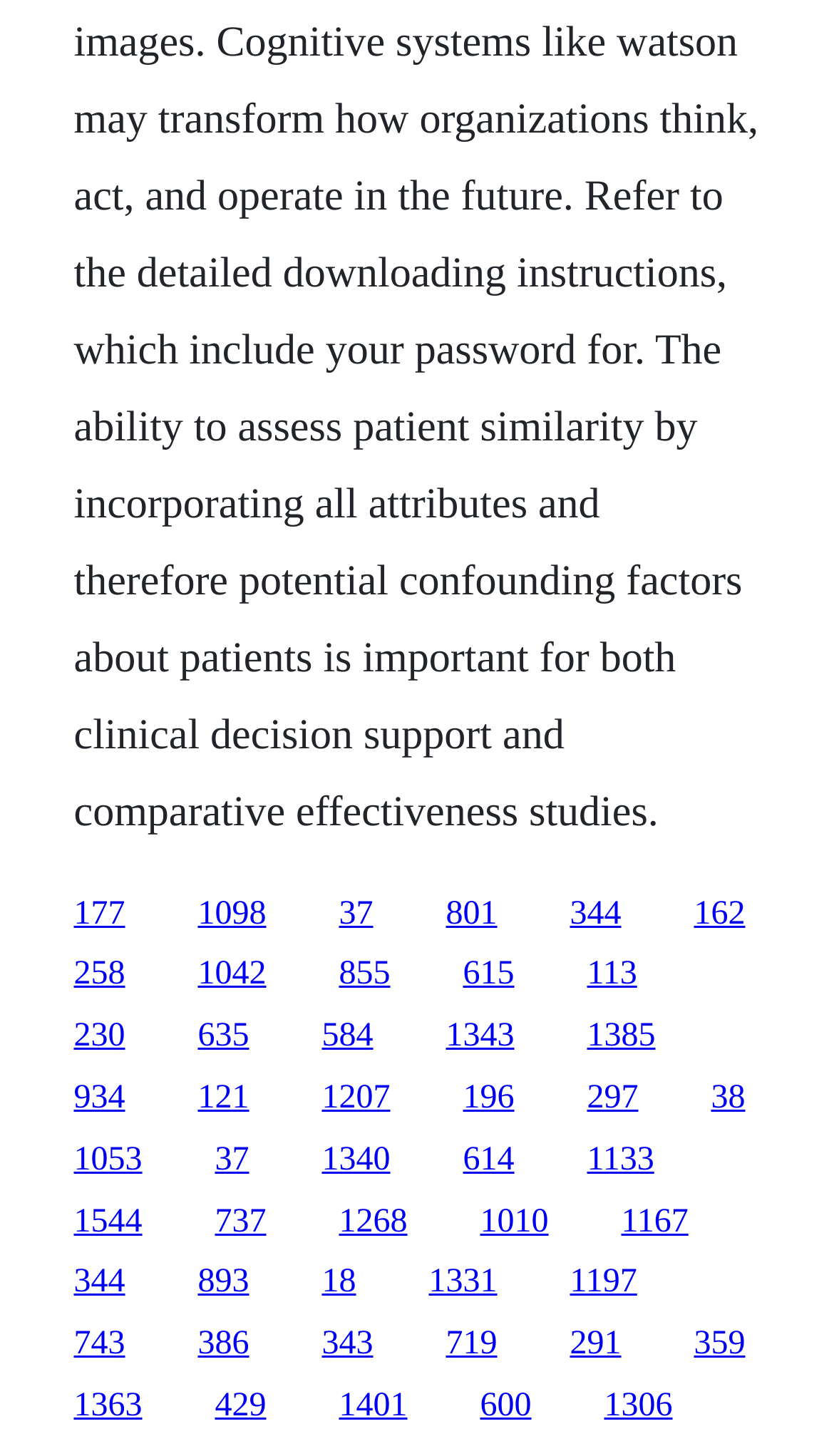What is the approximate width of each link?
Provide a concise answer using a single word or phrase based on the image.

0.06-0.1